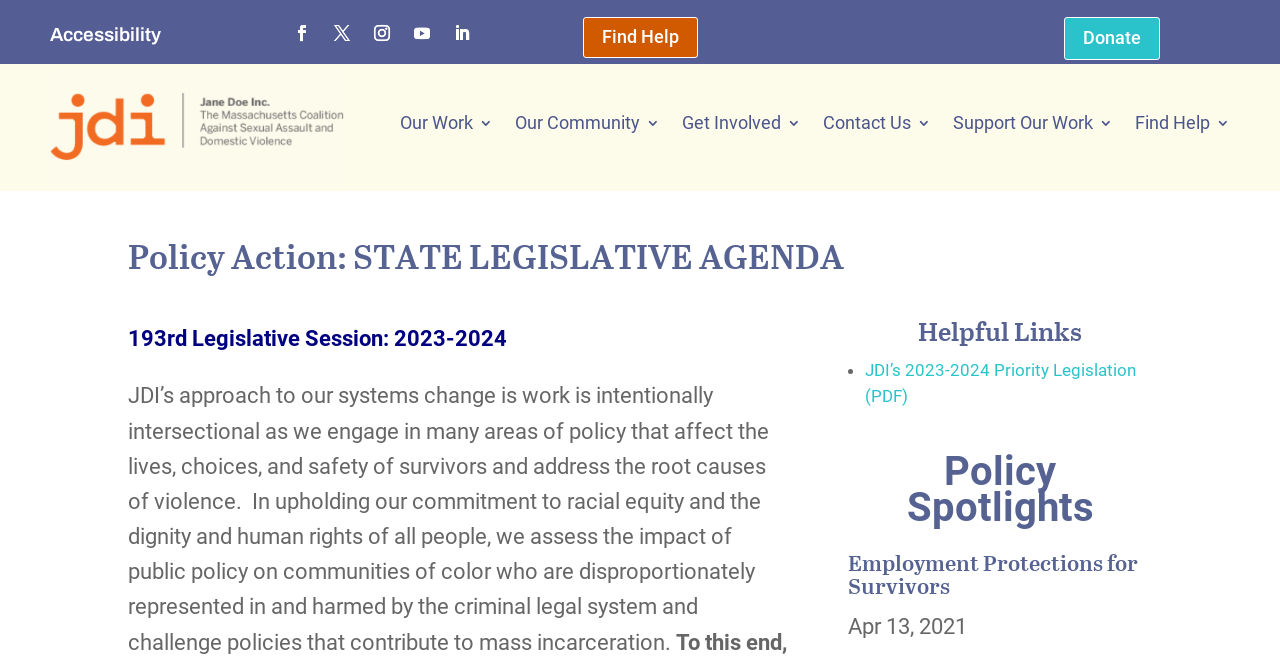Find the bounding box coordinates for the area that should be clicked to accomplish the instruction: "Read Policy Action".

[0.1, 0.367, 0.9, 0.434]